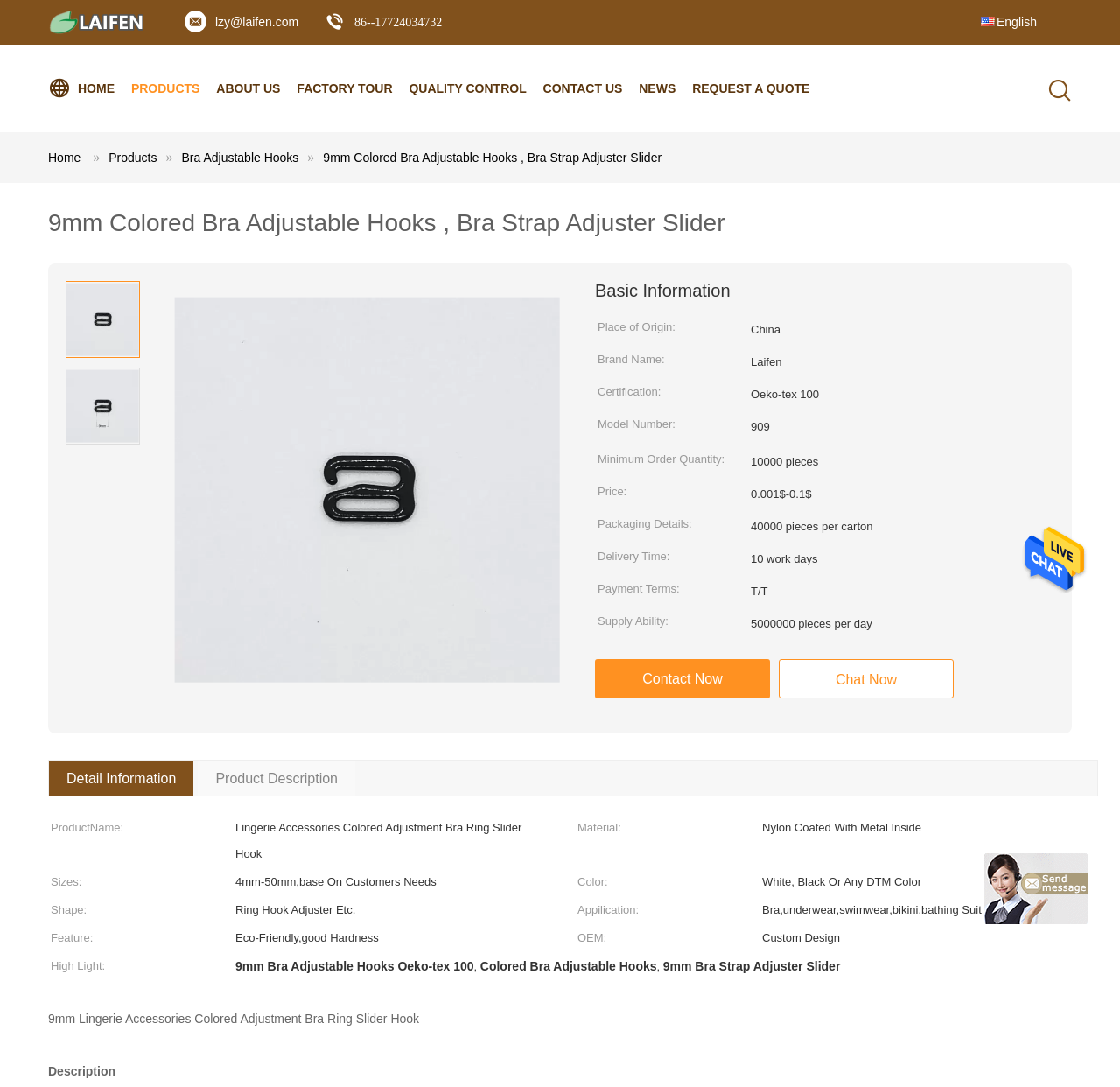What is the minimum order quantity? Based on the screenshot, please respond with a single word or phrase.

10000 pieces